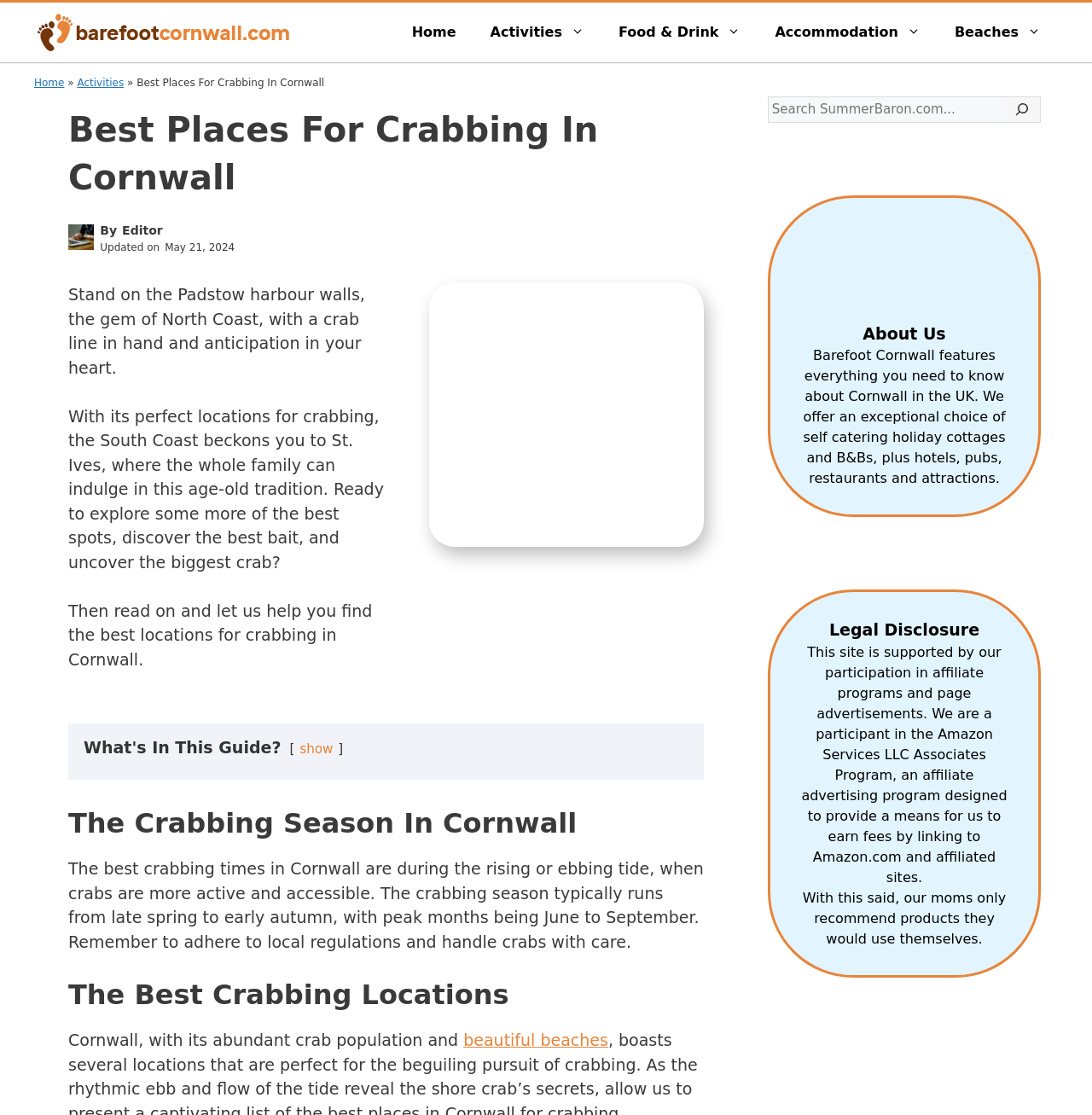Please determine the bounding box coordinates for the element that should be clicked to follow these instructions: "Open the 'MAP' page".

None